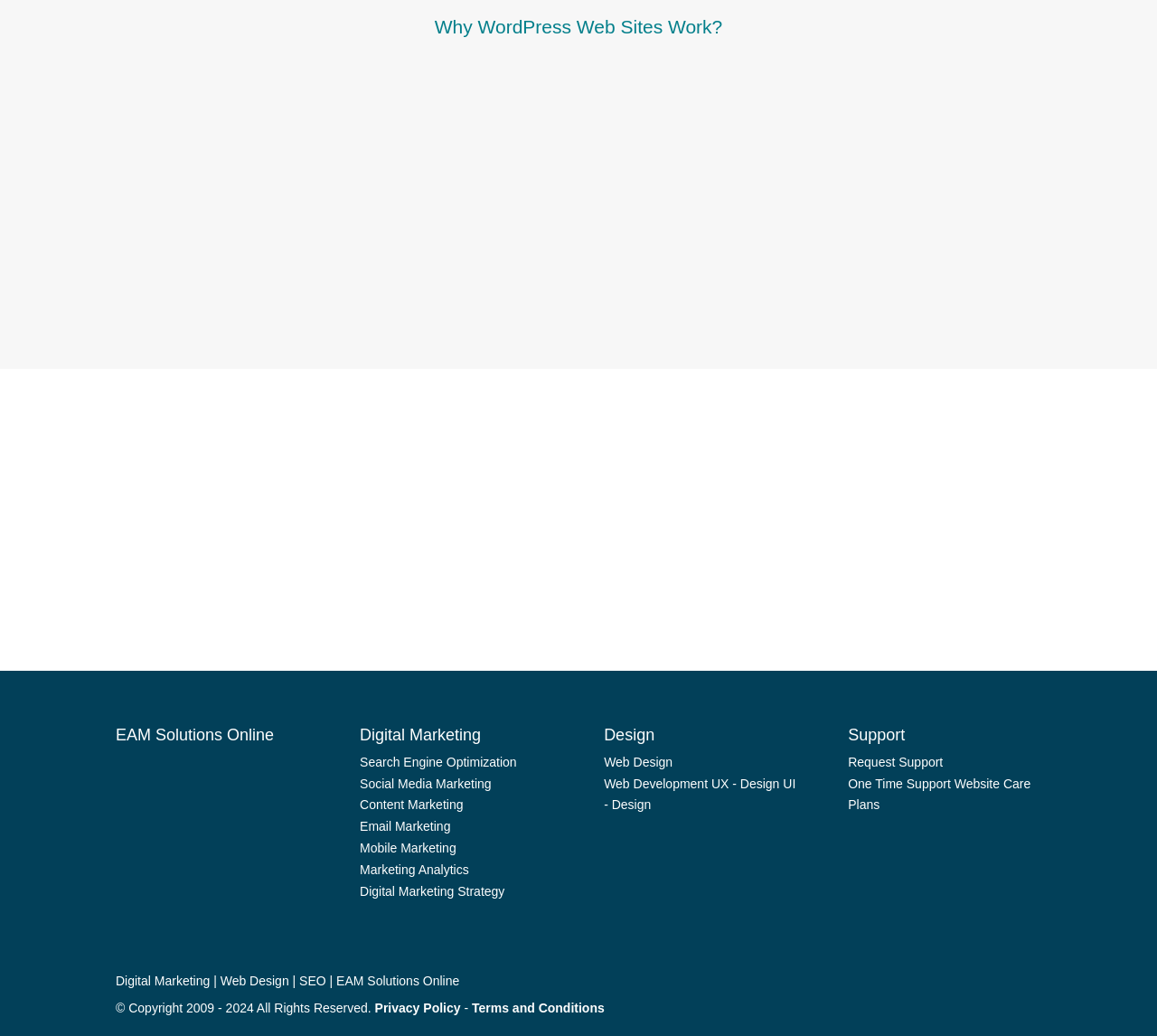Please indicate the bounding box coordinates for the clickable area to complete the following task: "Request 'Support'". The coordinates should be specified as four float numbers between 0 and 1, i.e., [left, top, right, bottom].

[0.733, 0.728, 0.815, 0.742]